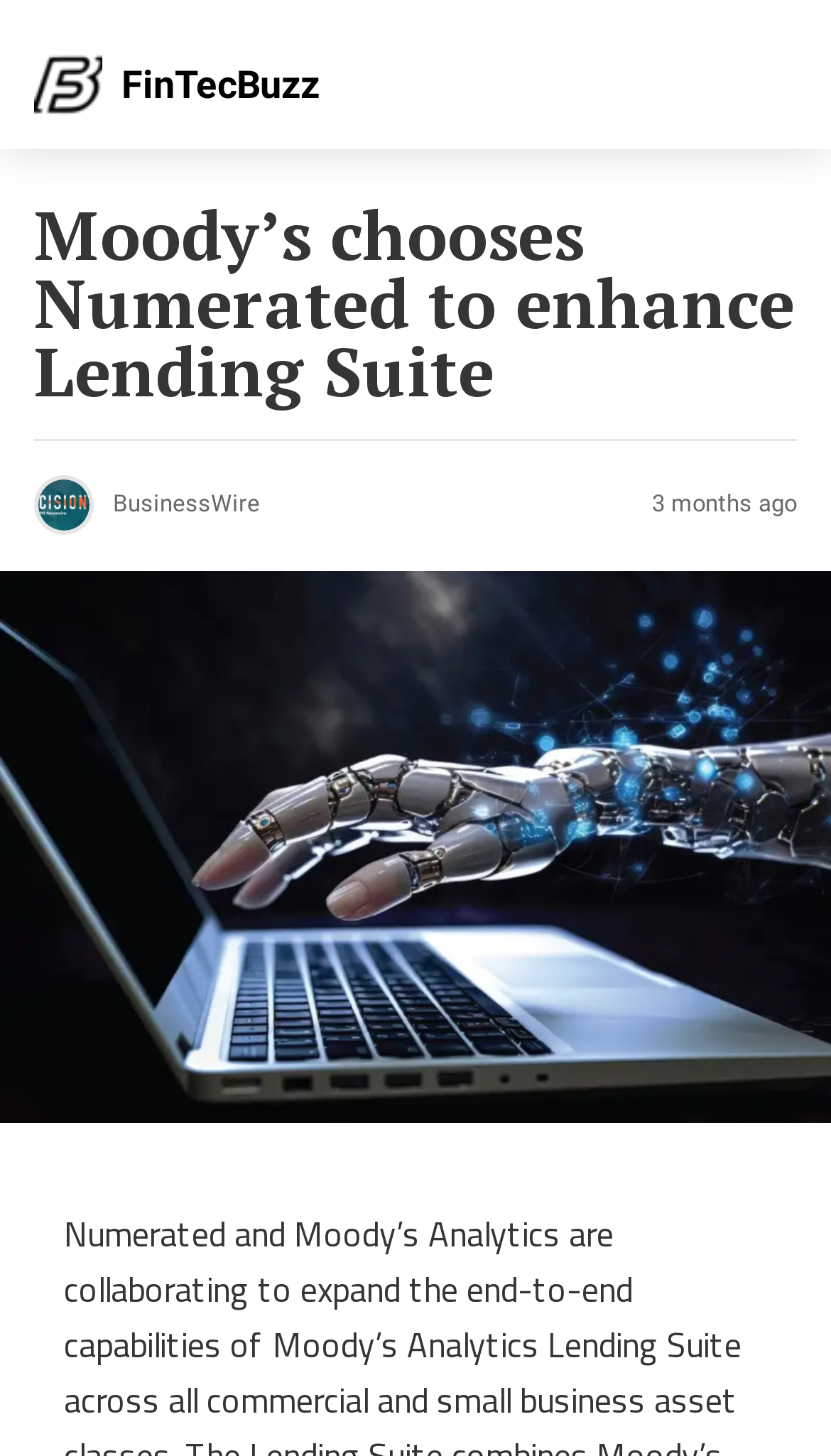Find the primary header on the webpage and provide its text.

Moody’s chooses Numerated to enhance Lending Suite